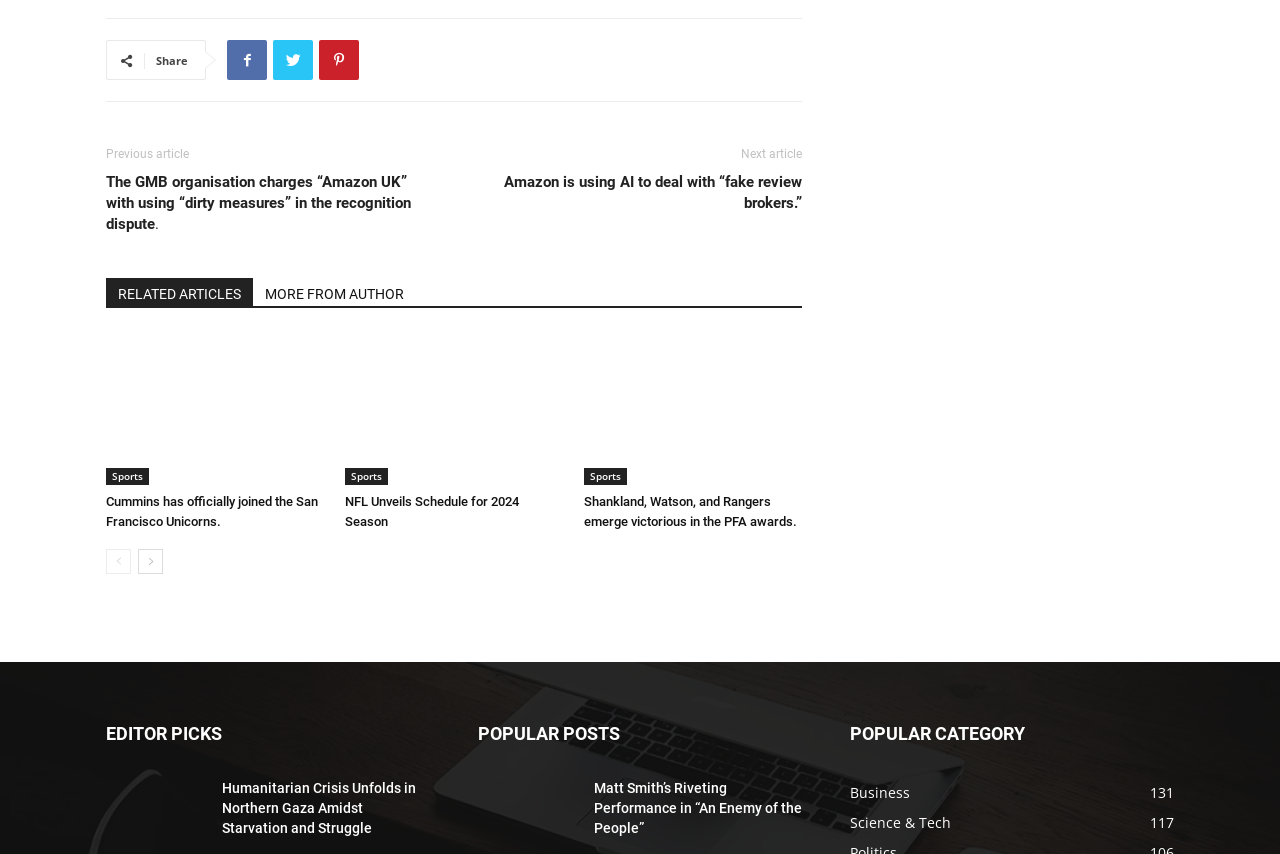How many images are on the webpage?
Please answer using one word or phrase, based on the screenshot.

6